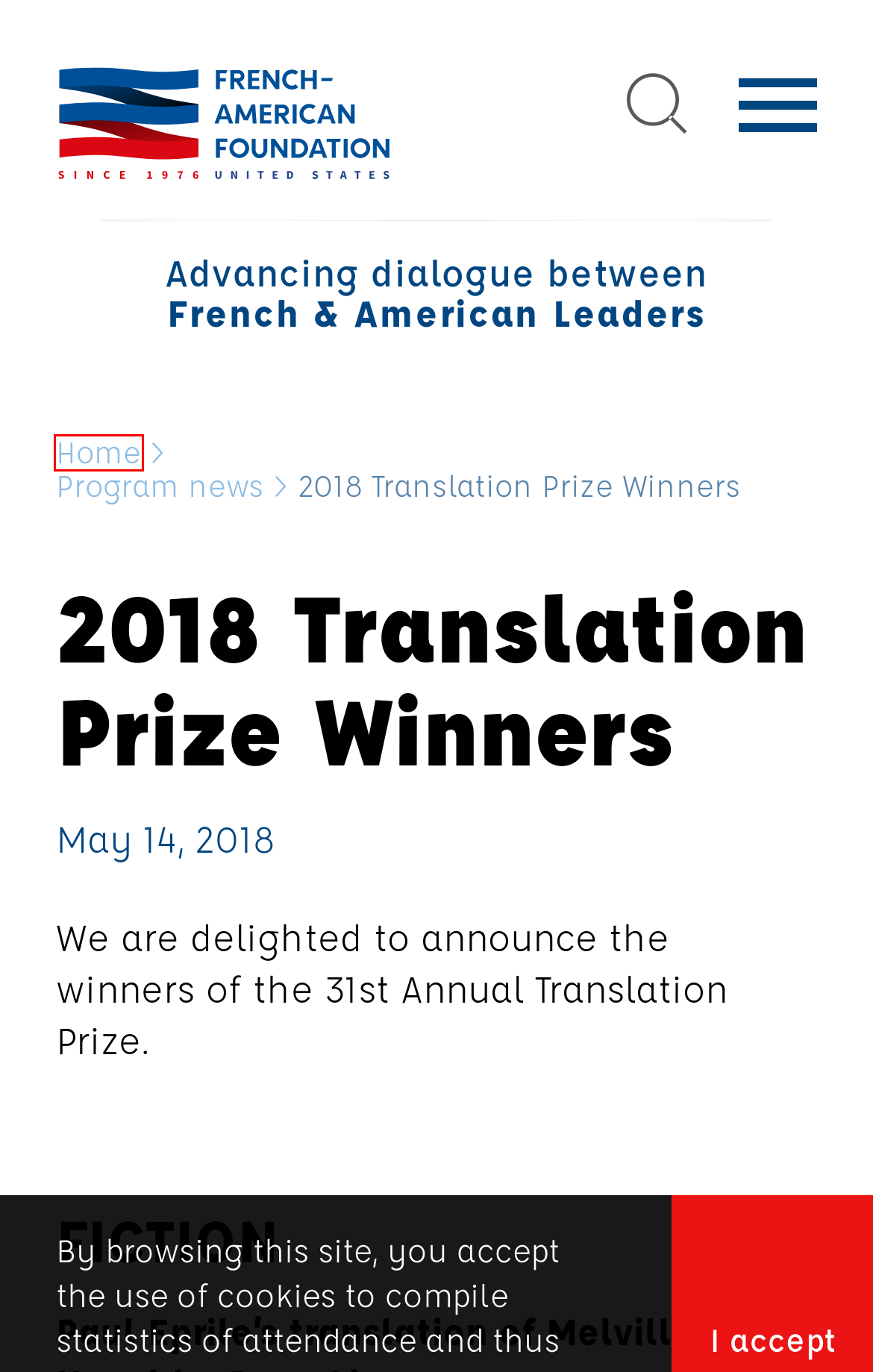You are presented with a screenshot of a webpage containing a red bounding box around a particular UI element. Select the best webpage description that matches the new webpage after clicking the element within the bounding box. Here are the candidates:
A. Events - Policy Breakfasts - French-American Foundation
B. Support the Conversation - French-American Foundation
C. Contact Us - French-American Foundation
D. Events - Young Leaders - French-American Foundation
E. Events - Cyber Security - French-American Foundation
F. All Classes - French-American Foundation
G. Home - French-American Foundation
H. Young Leaders - French-American Foundation

F